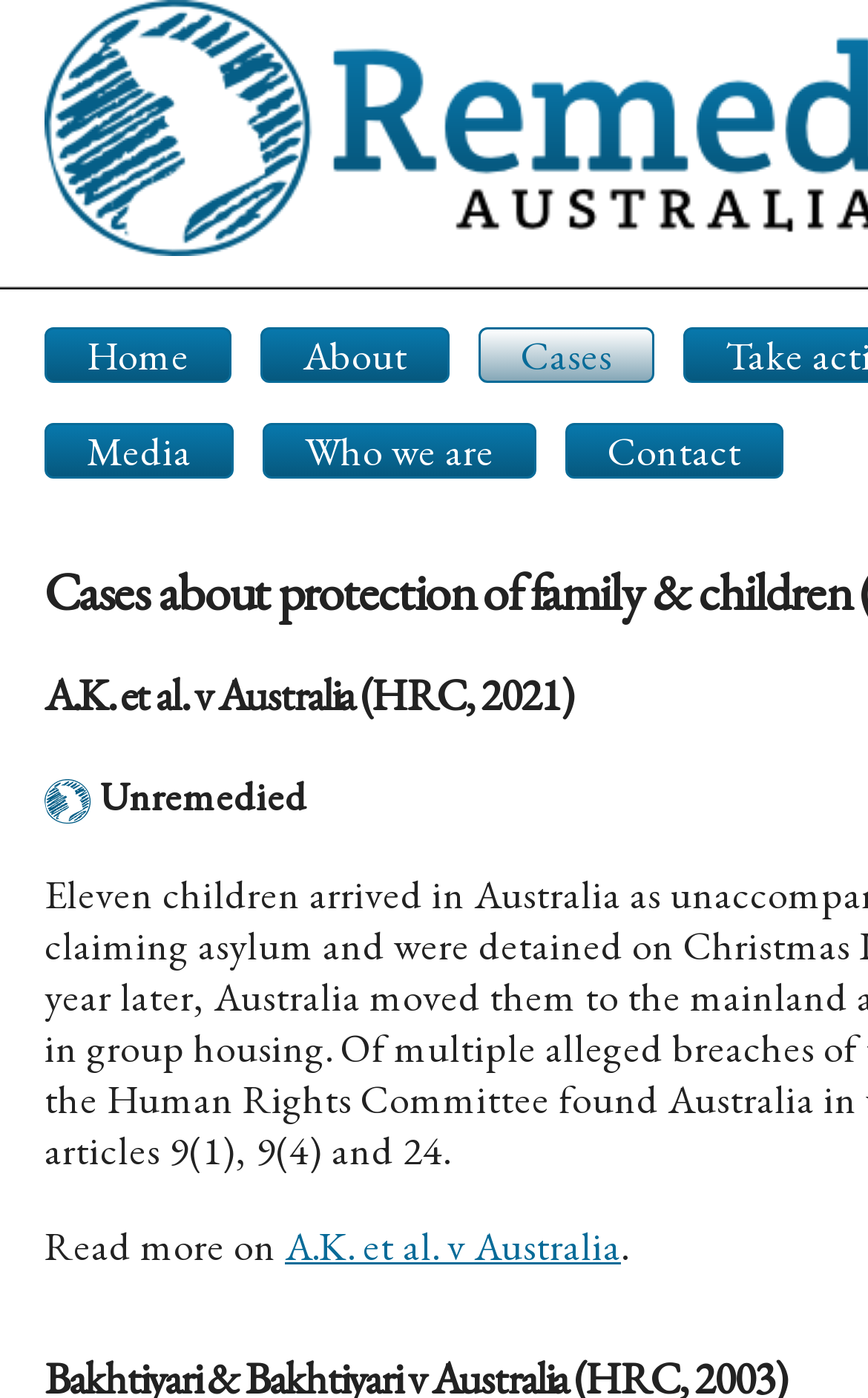Provide a one-word or brief phrase answer to the question:
How many main navigation links are there?

6